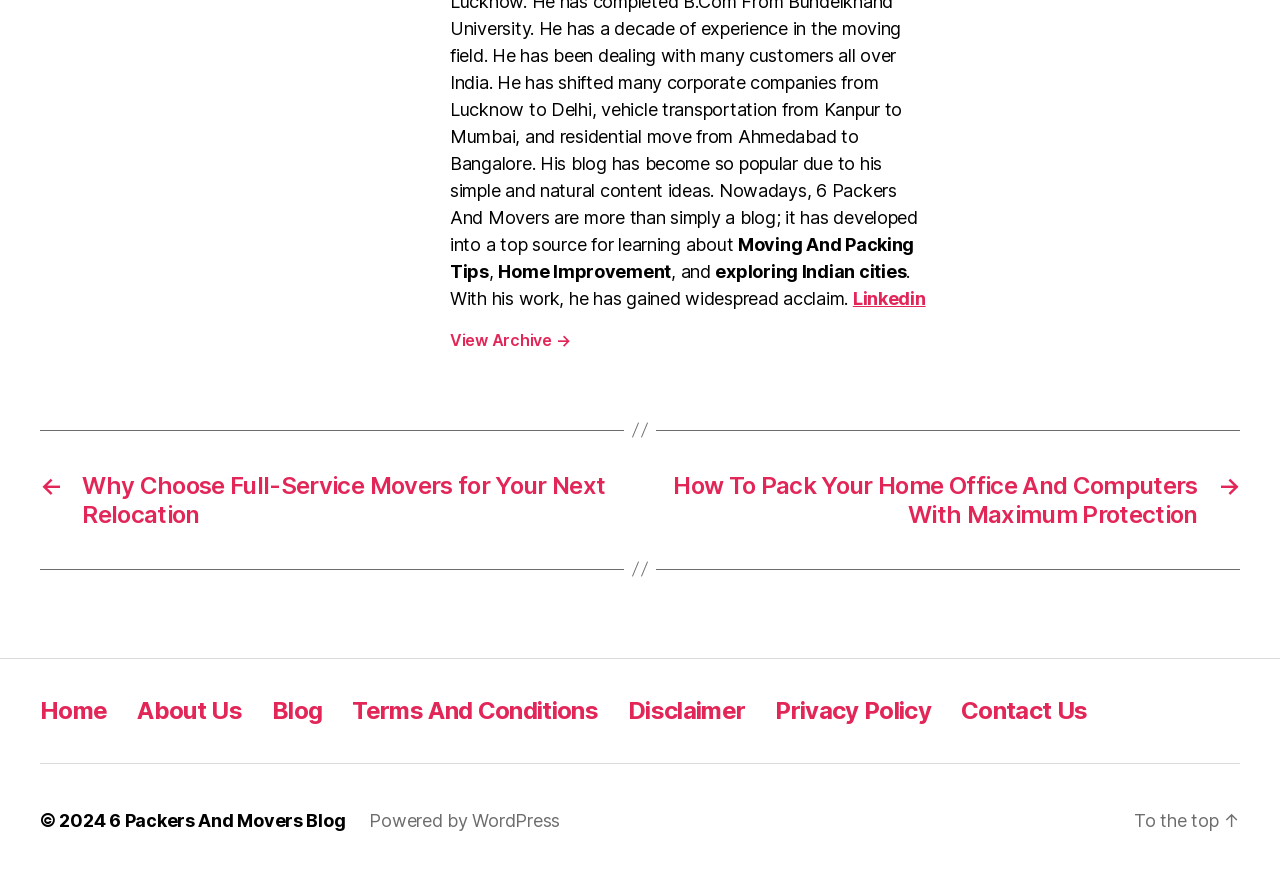Identify the bounding box coordinates of the area you need to click to perform the following instruction: "Go to home page".

[0.031, 0.793, 0.084, 0.826]